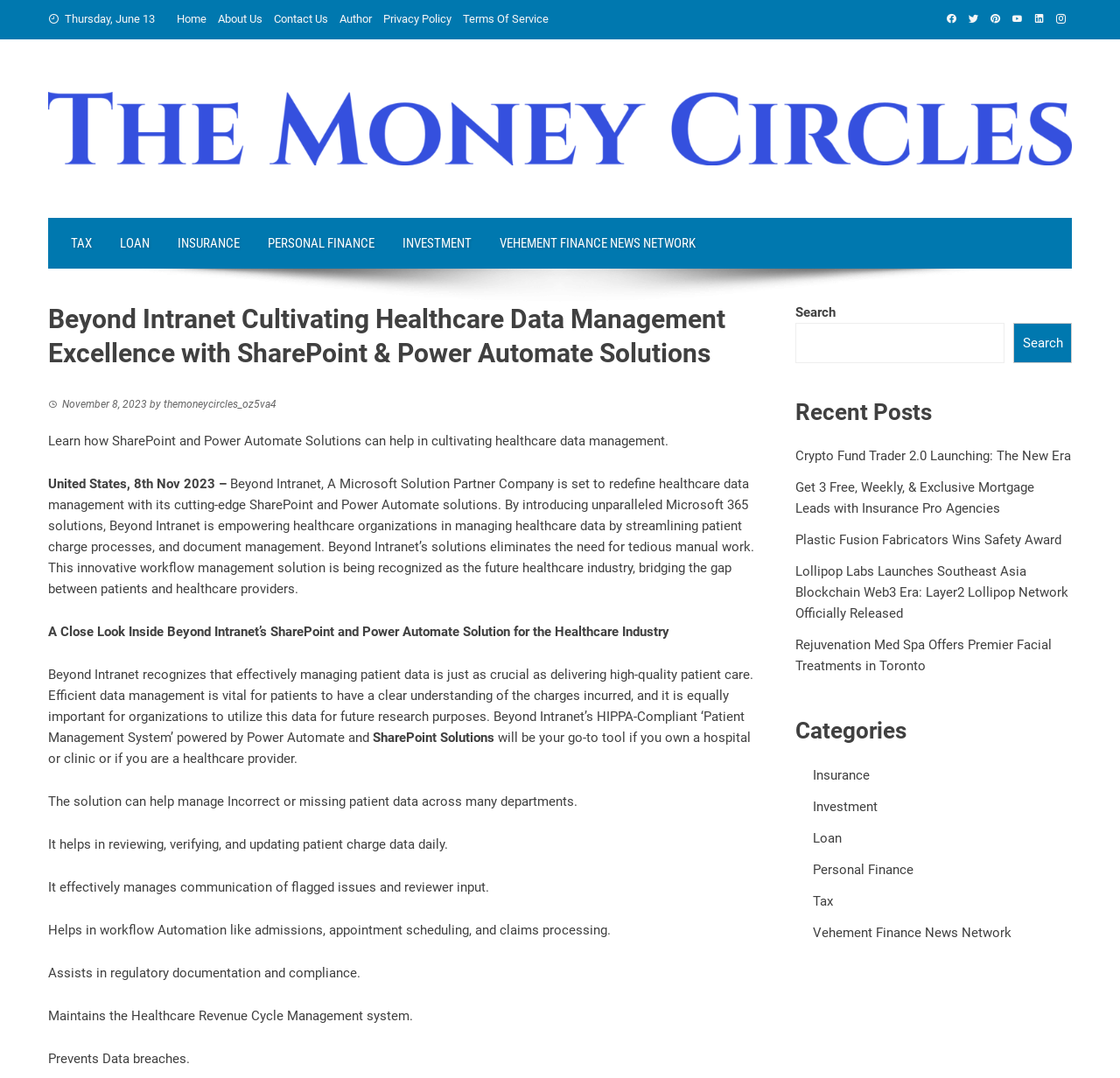Please determine the headline of the webpage and provide its content.

Beyond Intranet Cultivating Healthcare Data Management Excellence with SharePoint & Power Automate Solutions